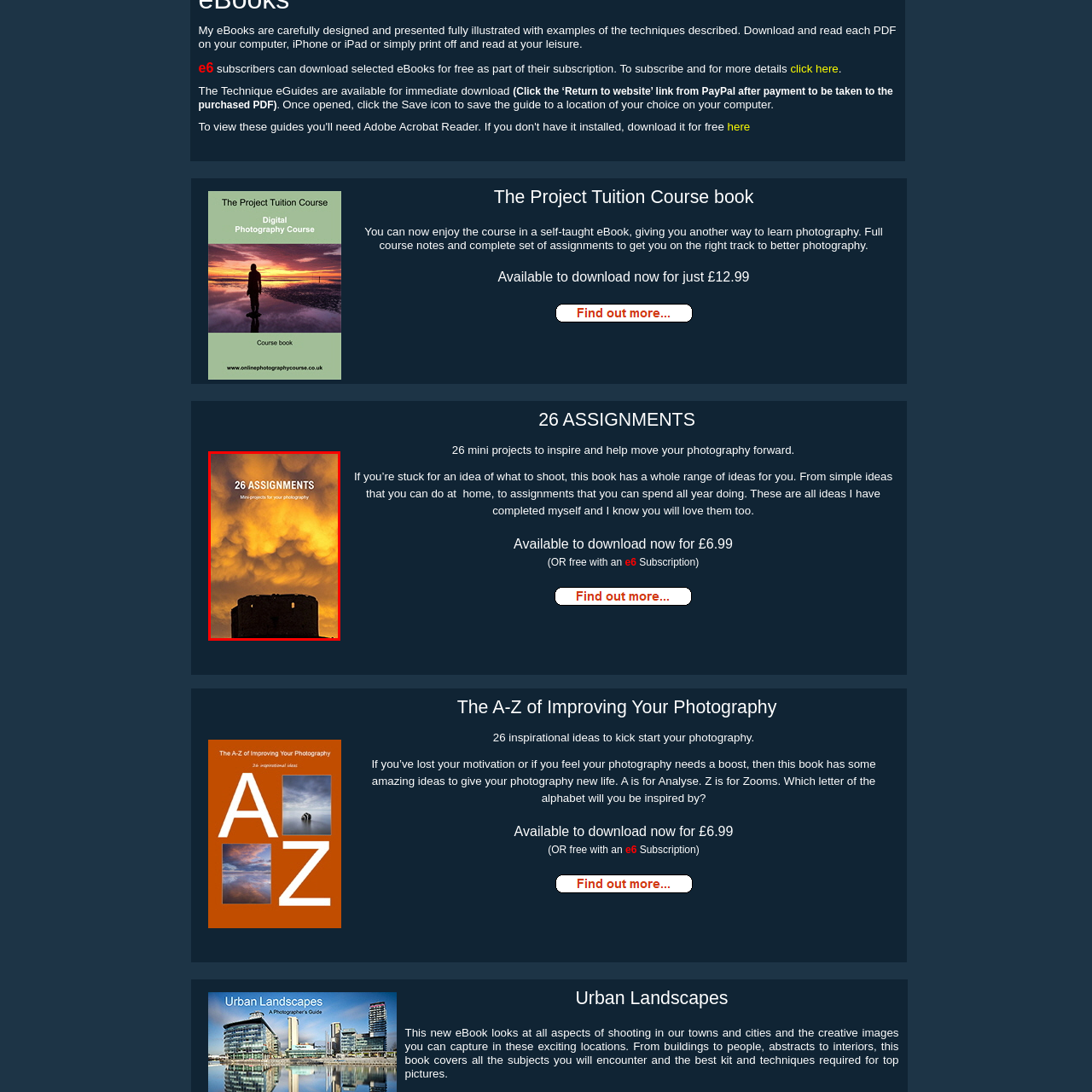Pay attention to the image inside the red rectangle, What is the background of the eBook cover? Answer briefly with a single word or phrase.

A striking sunset